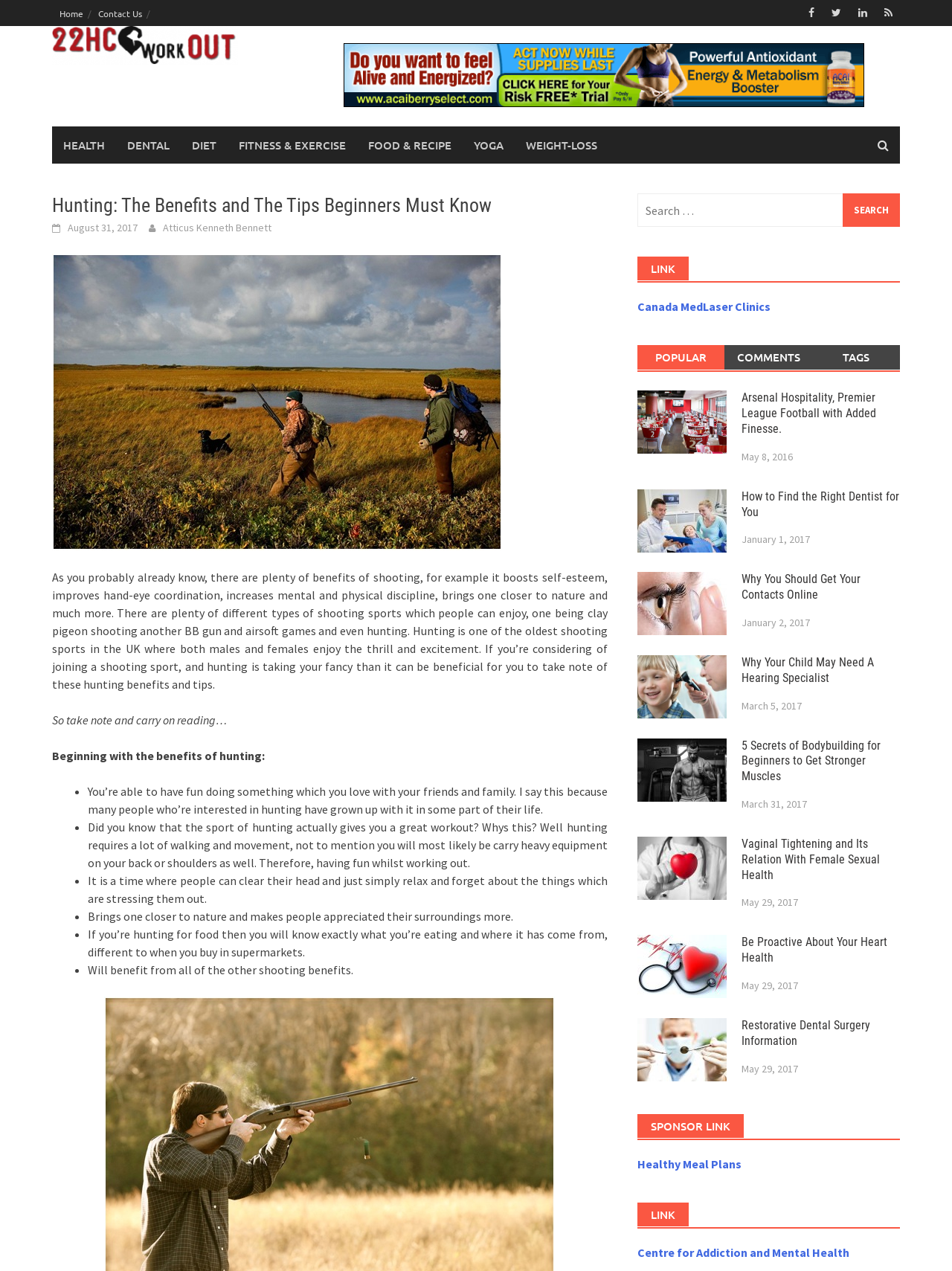Show the bounding box coordinates of the region that should be clicked to follow the instruction: "Download Split APKs Installer."

None